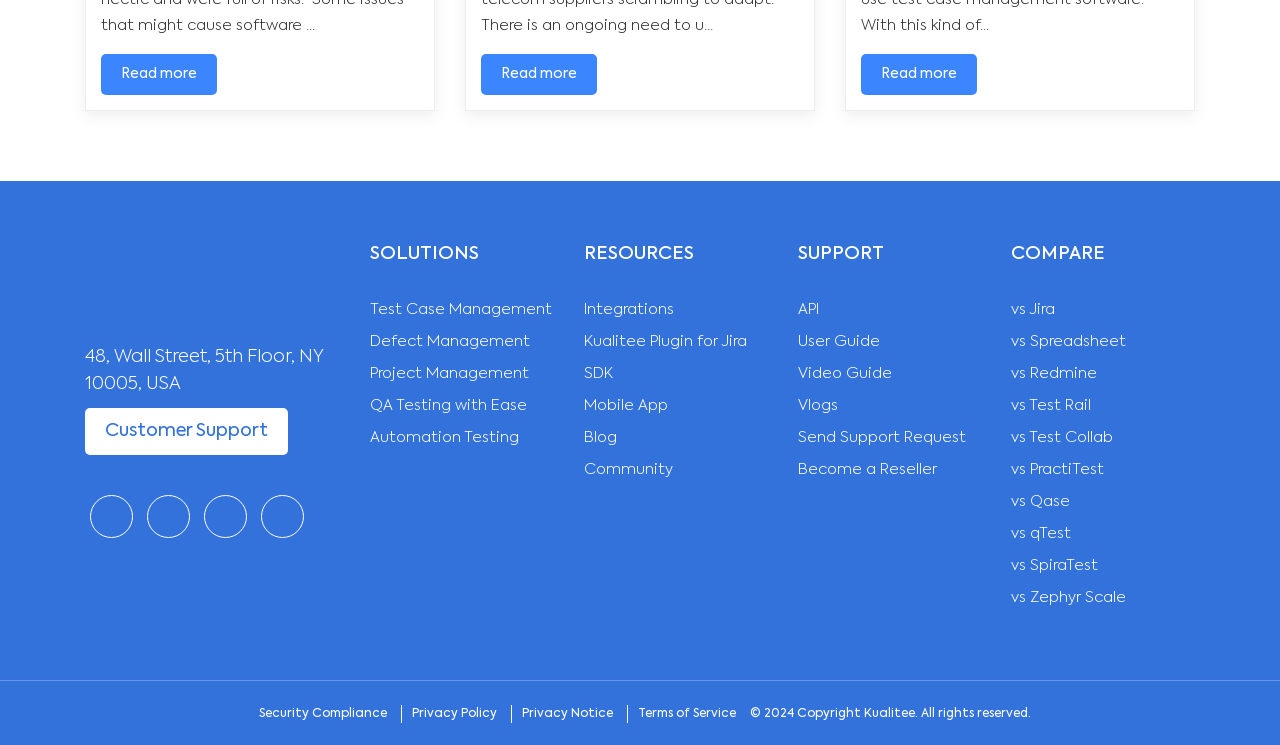Determine the bounding box coordinates of the element that should be clicked to execute the following command: "Visit facebook Link".

[0.07, 0.665, 0.104, 0.722]